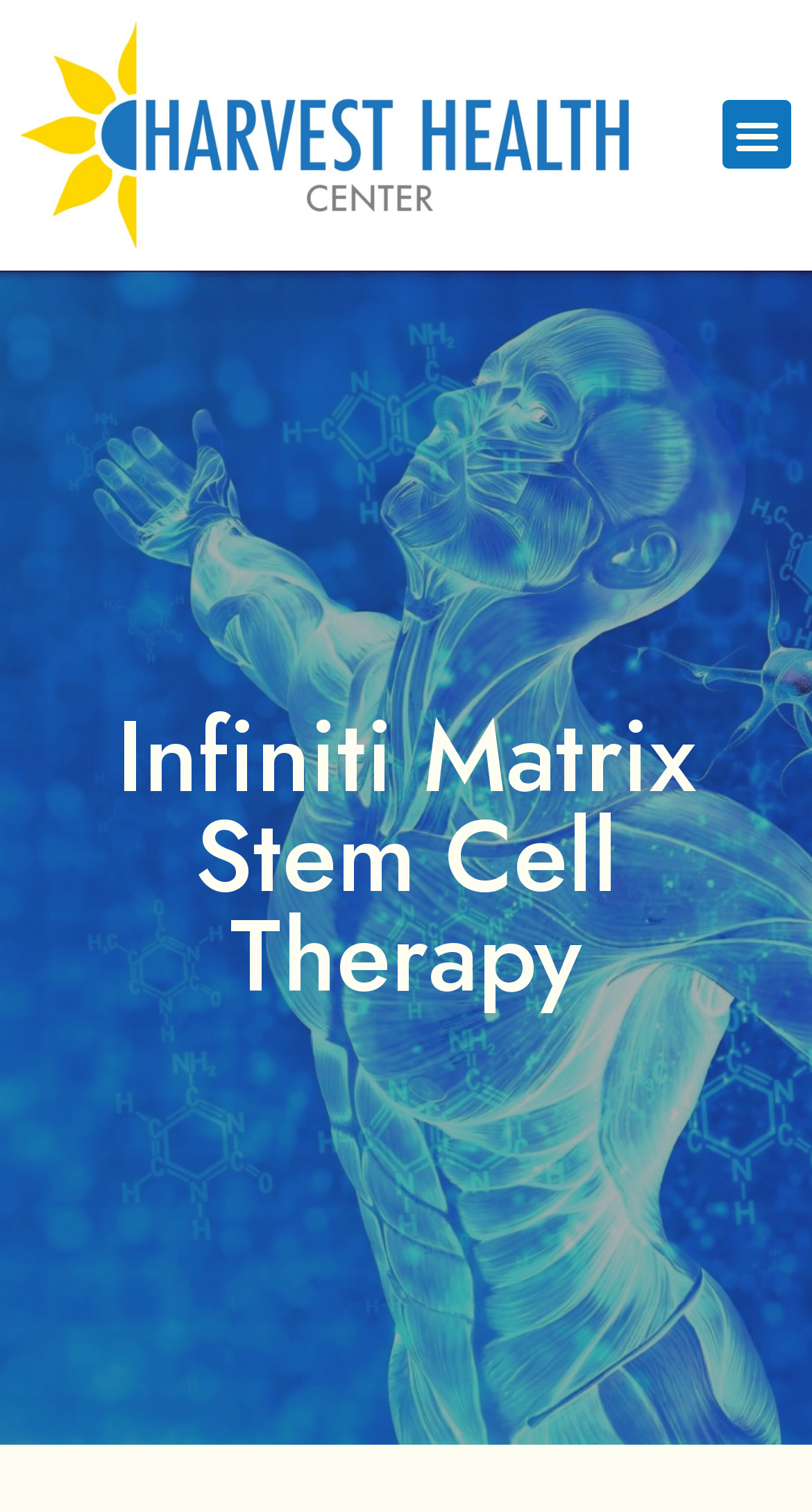Specify the bounding box coordinates (top-left x, top-left y, bottom-right x, bottom-right y) of the UI element in the screenshot that matches this description: Menu

[0.89, 0.066, 0.974, 0.112]